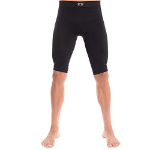Provide a brief response in the form of a single word or phrase:
What benefit do athletes often favor about these compression shorts?

compression benefits